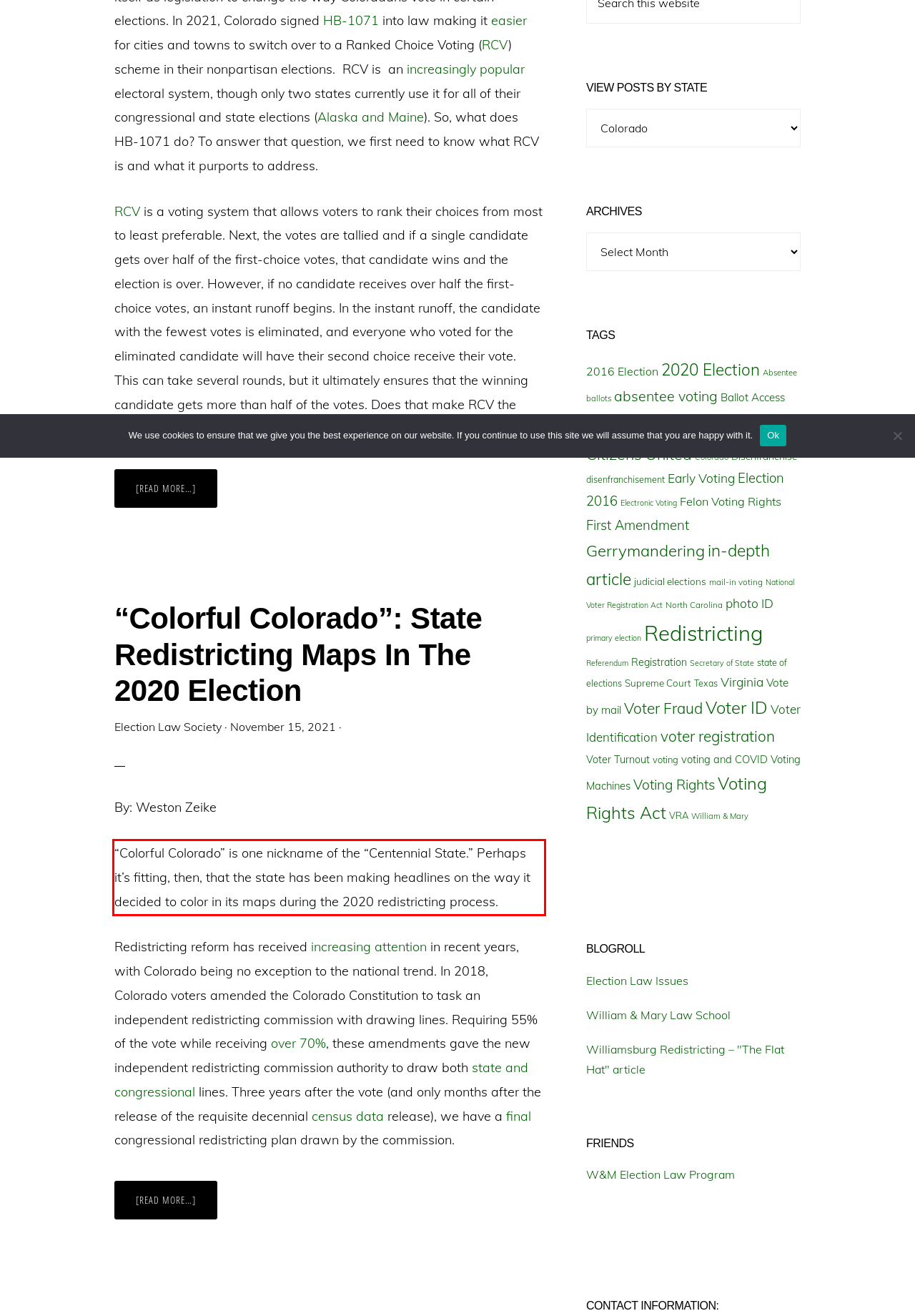Identify and transcribe the text content enclosed by the red bounding box in the given screenshot.

“Colorful Colorado” is one nickname of the “Centennial State.” Perhaps it’s fitting, then, that the state has been making headlines on the way it decided to color in its maps during the 2020 redistricting process.